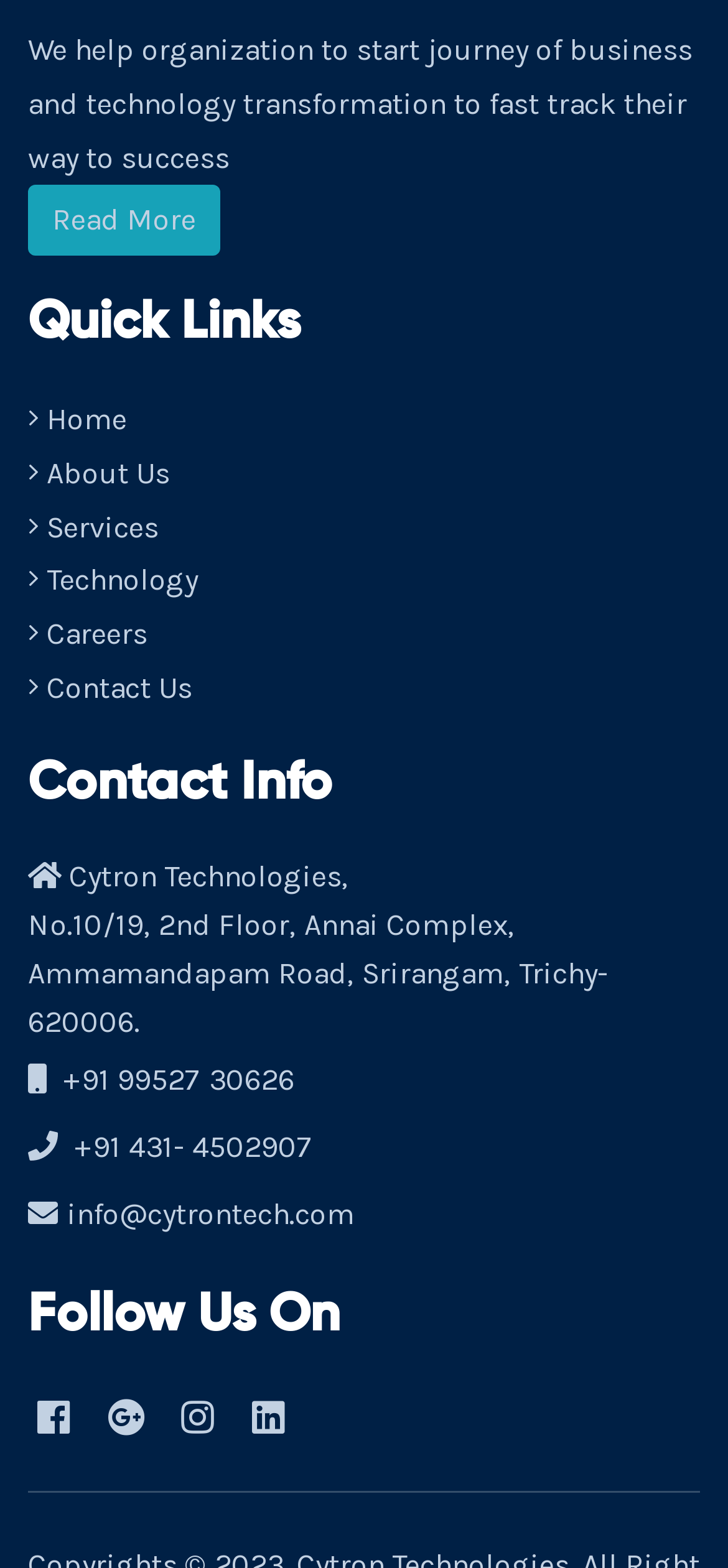Specify the bounding box coordinates of the area that needs to be clicked to achieve the following instruction: "Send an email to info@cytrontech.com".

[0.092, 0.76, 0.487, 0.791]